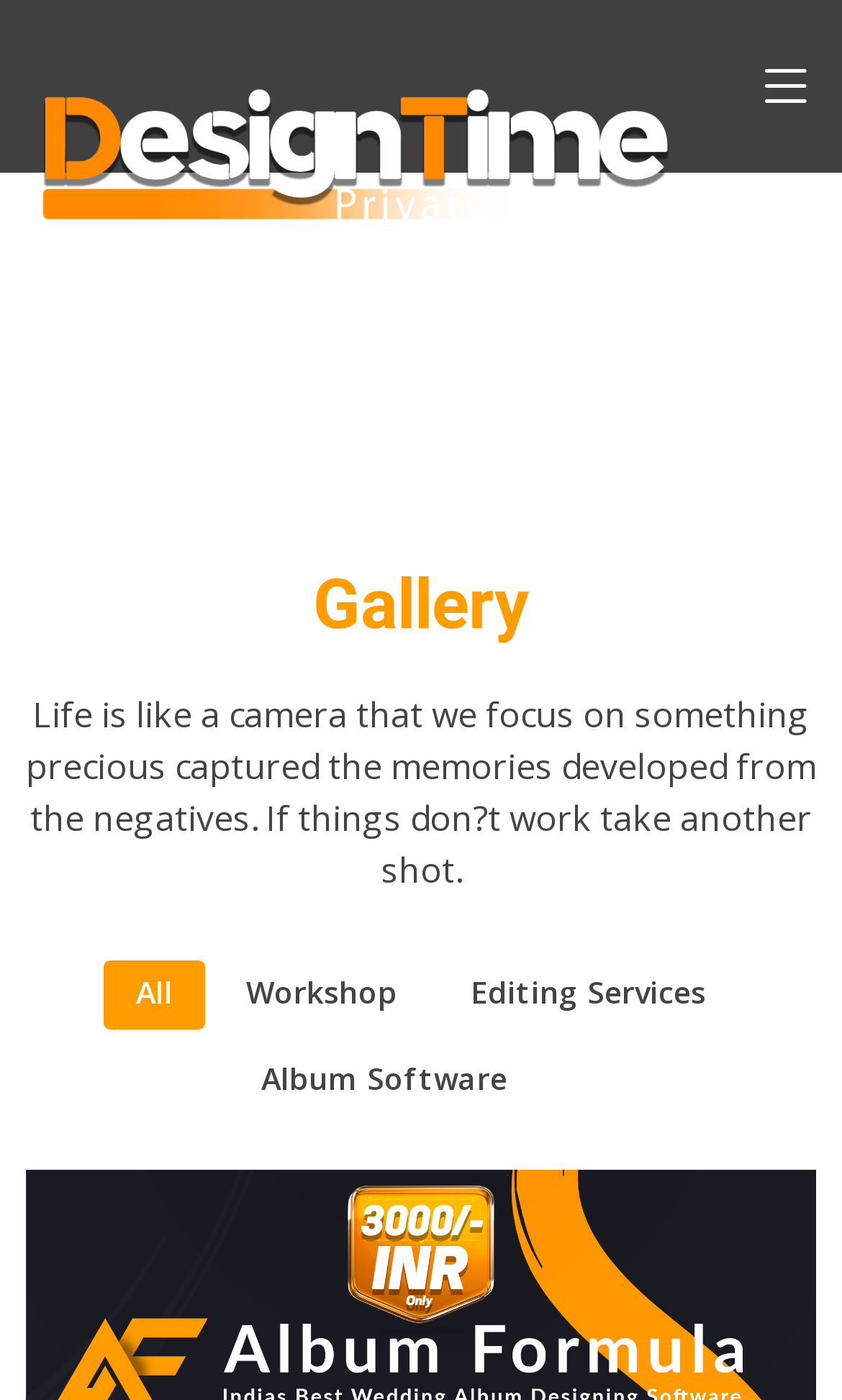Answer the question using only a single word or phrase: 
What is the theme of the quote?

Camera